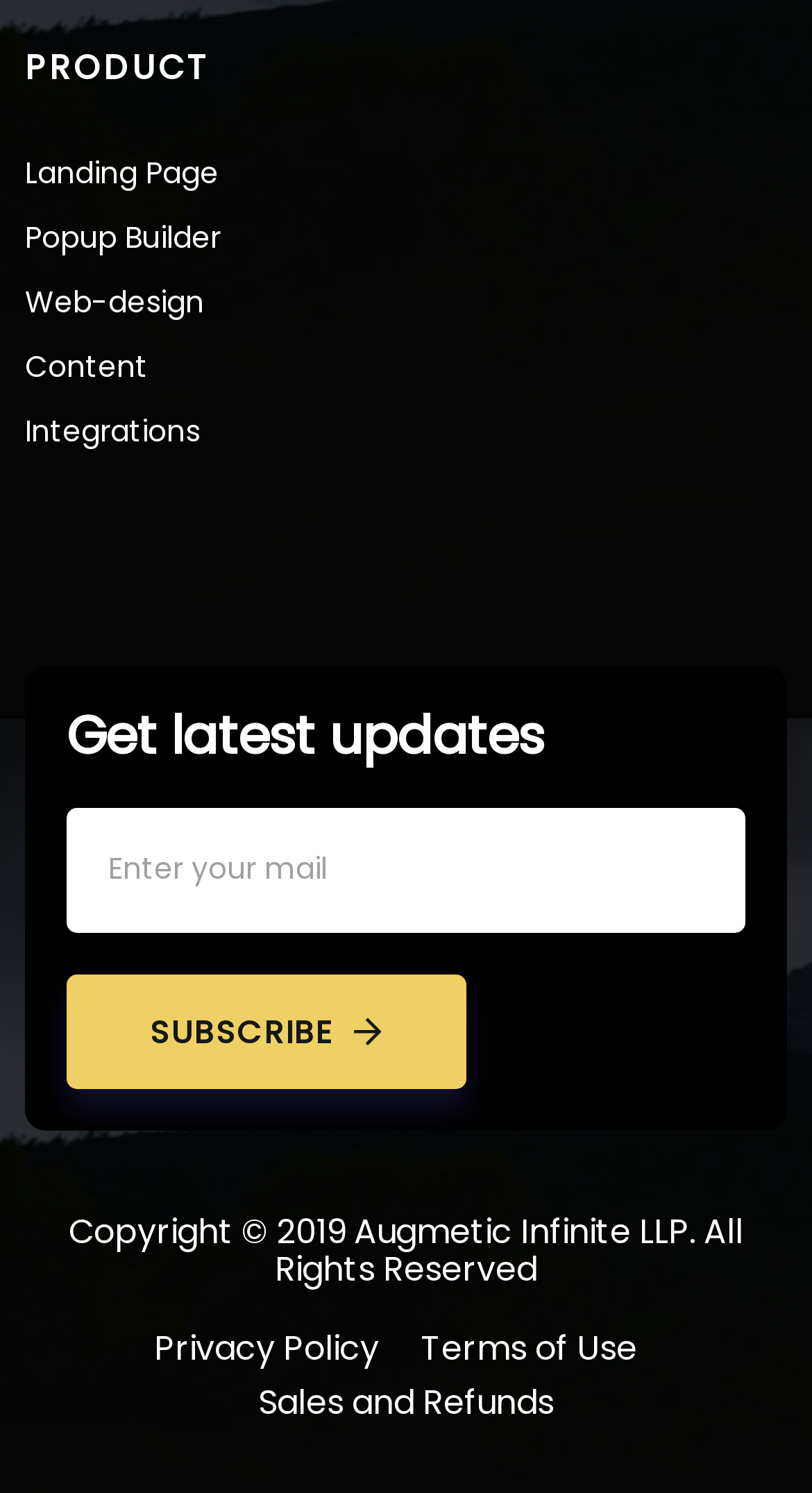Specify the bounding box coordinates of the region I need to click to perform the following instruction: "Go to the Landing Page". The coordinates must be four float numbers in the range of 0 to 1, i.e., [left, top, right, bottom].

[0.031, 0.102, 0.269, 0.13]